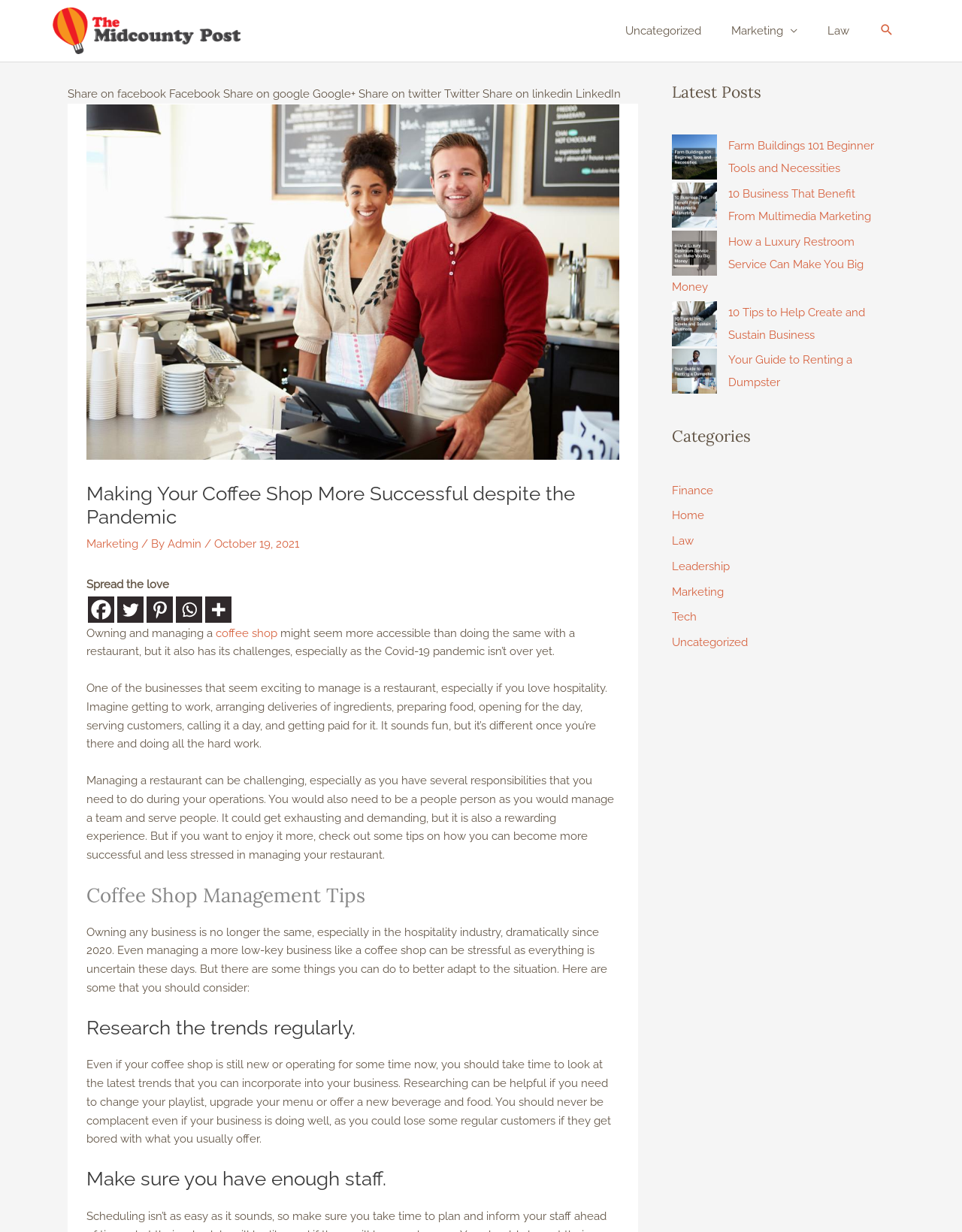Identify the bounding box coordinates of the part that should be clicked to carry out this instruction: "Visit the 'Uncategorized' category".

[0.634, 0.007, 0.745, 0.043]